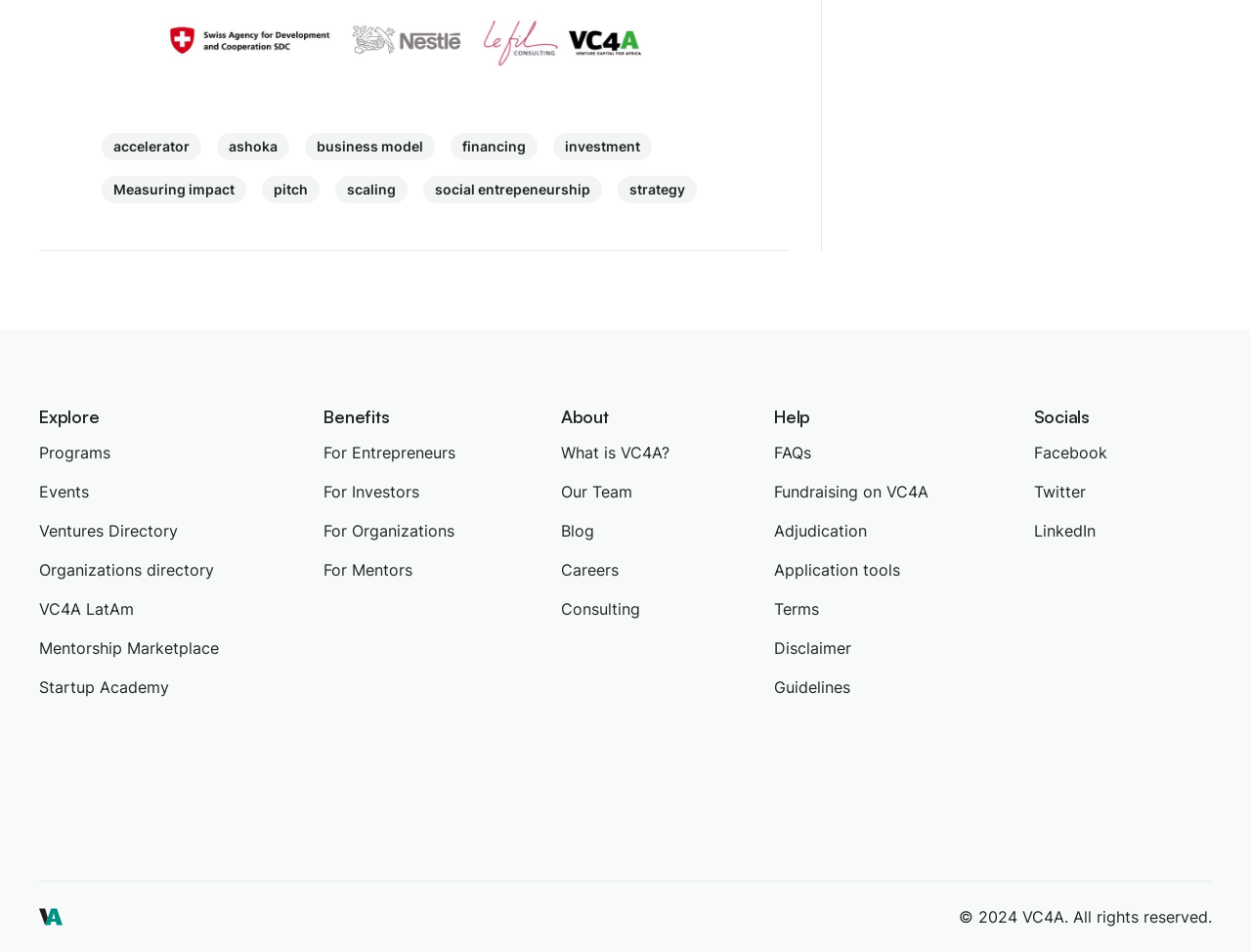Provide a one-word or short-phrase response to the question:
How many social media links are there?

3